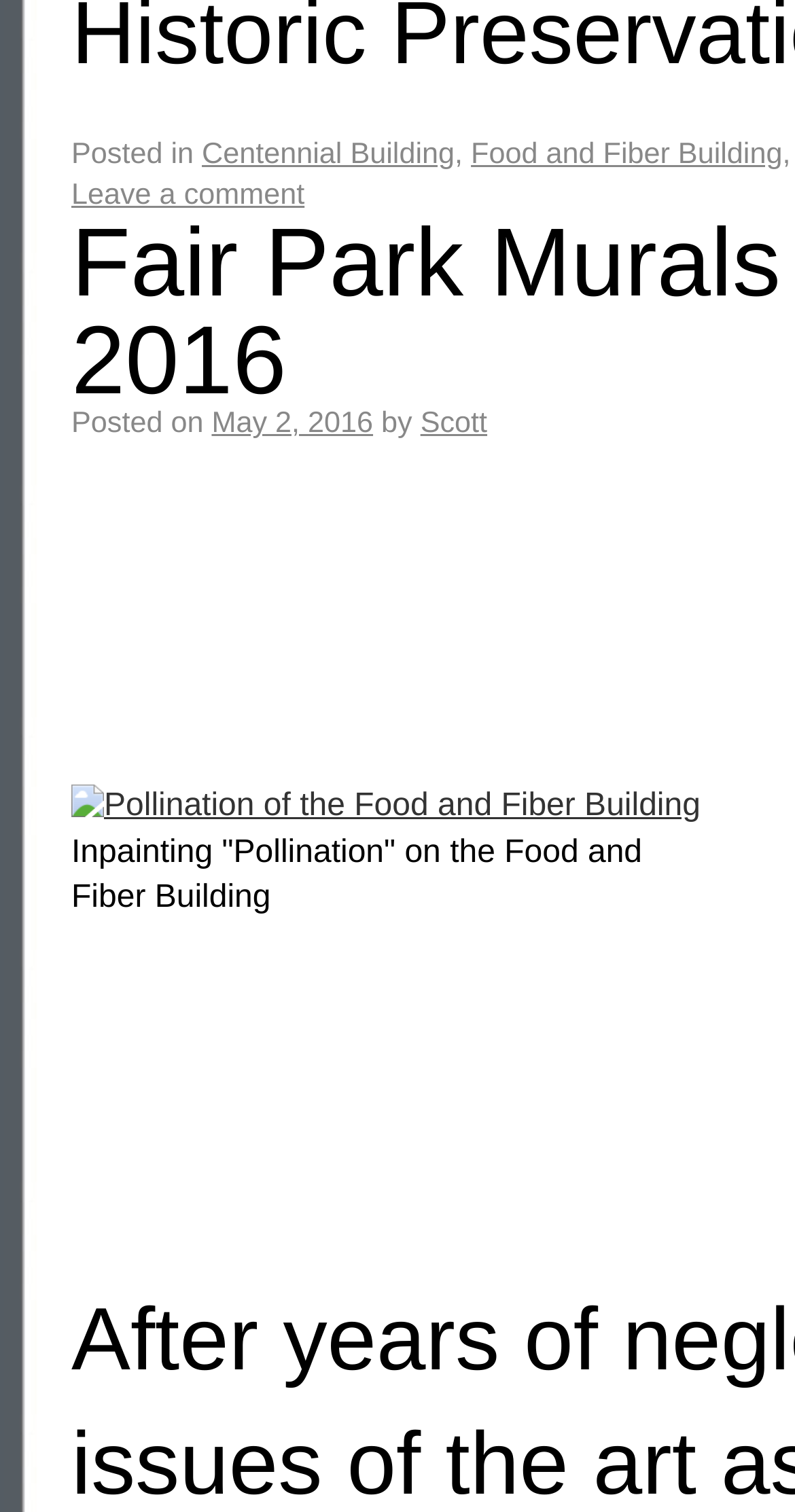Given the description of the UI element: "Leave a comment", predict the bounding box coordinates in the form of [left, top, right, bottom], with each value being a float between 0 and 1.

[0.09, 0.129, 0.383, 0.151]